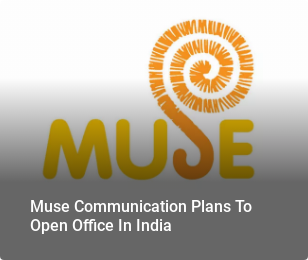What market is Muse Communication expanding into?
Refer to the image and give a detailed answer to the question.

According to the caption, Muse Communication is planning to open an office in India, which implies that the company is expanding its presence into the Indian market, signaling potential growth and enhanced service opportunities within the region.